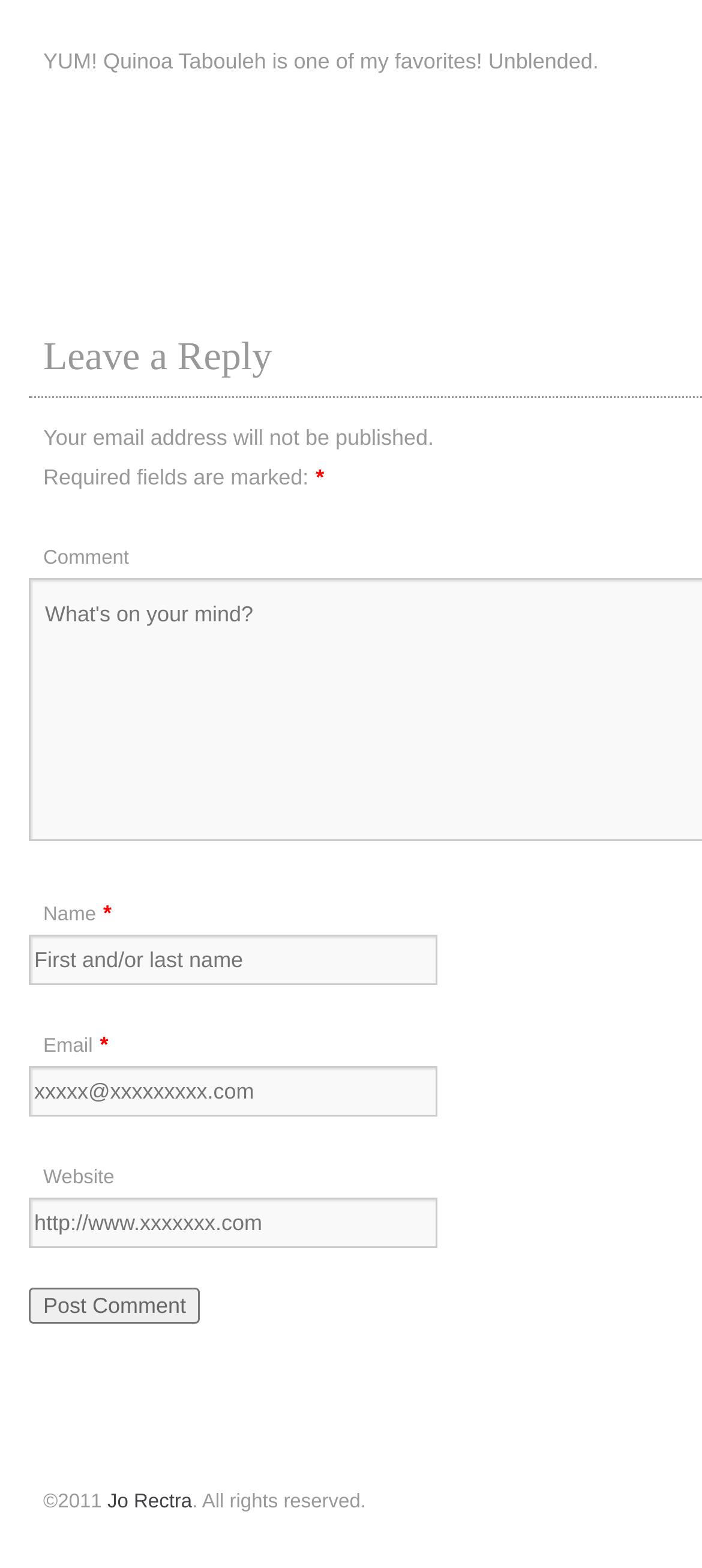Answer the question using only one word or a concise phrase: How many fields are required to post a comment?

2